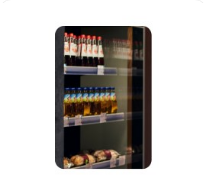Offer an in-depth description of the image shown.

The image features a sleek and modern wine cooler, showcasing a neatly arranged selection of beverages. The cooler's glass door provides a clear view of the products inside, which include a variety of bottled drinks, likely including wines and other refreshments. The lighting within the cooler softly illuminates the bottles, enhancing their appeal. This image likely represents one of the categories offered by a service specializing in appliance repair, highlighting the diverse types of refrigeration options available to consumers.